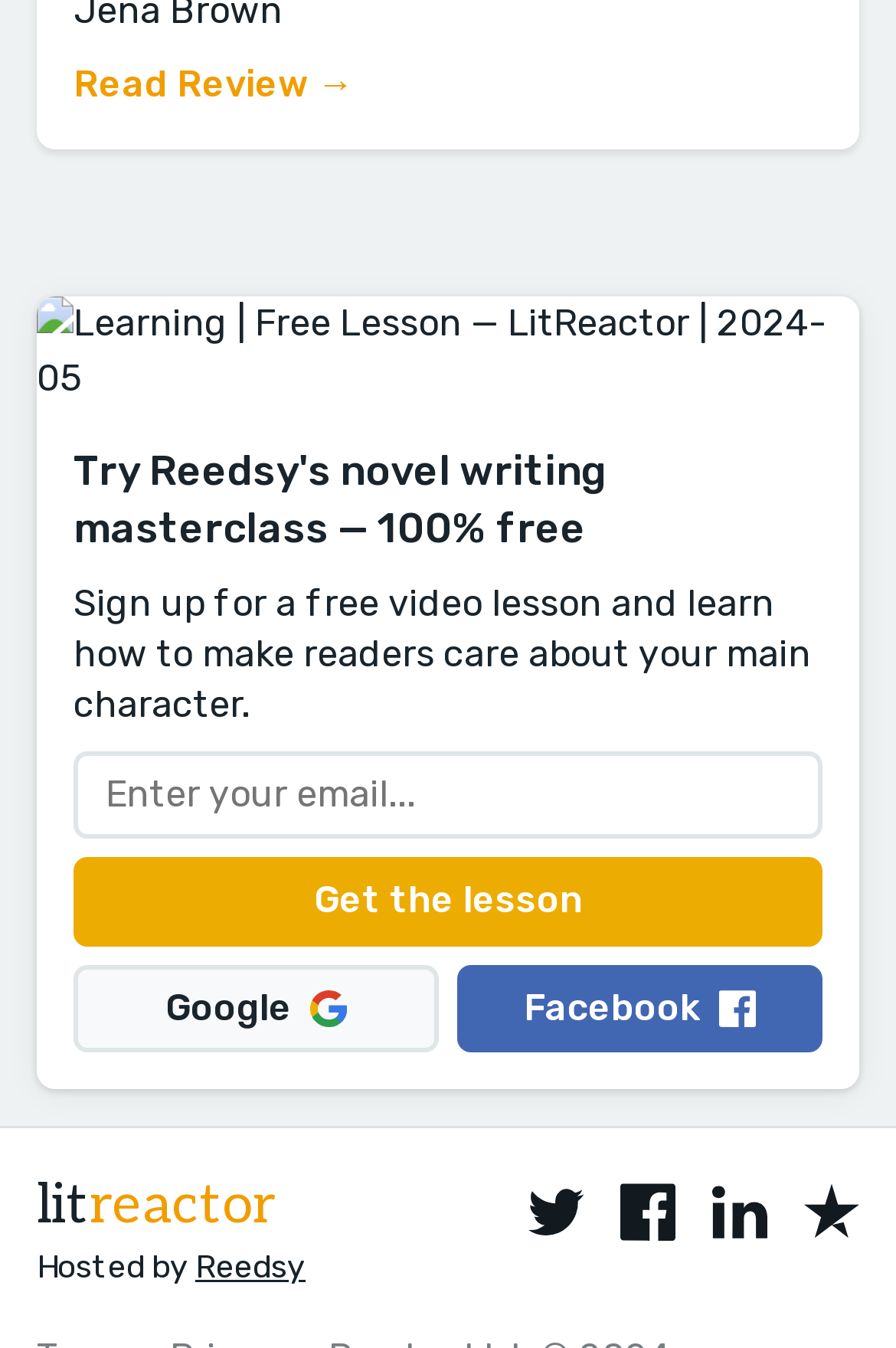Please provide a detailed answer to the question below based on the screenshot: 
What is the image above the heading?

The image above the heading is described as 'Learning | Free Lesson — LitReactor | 2024-05', indicating that it is an image related to learning or education, possibly a banner for the free lesson.